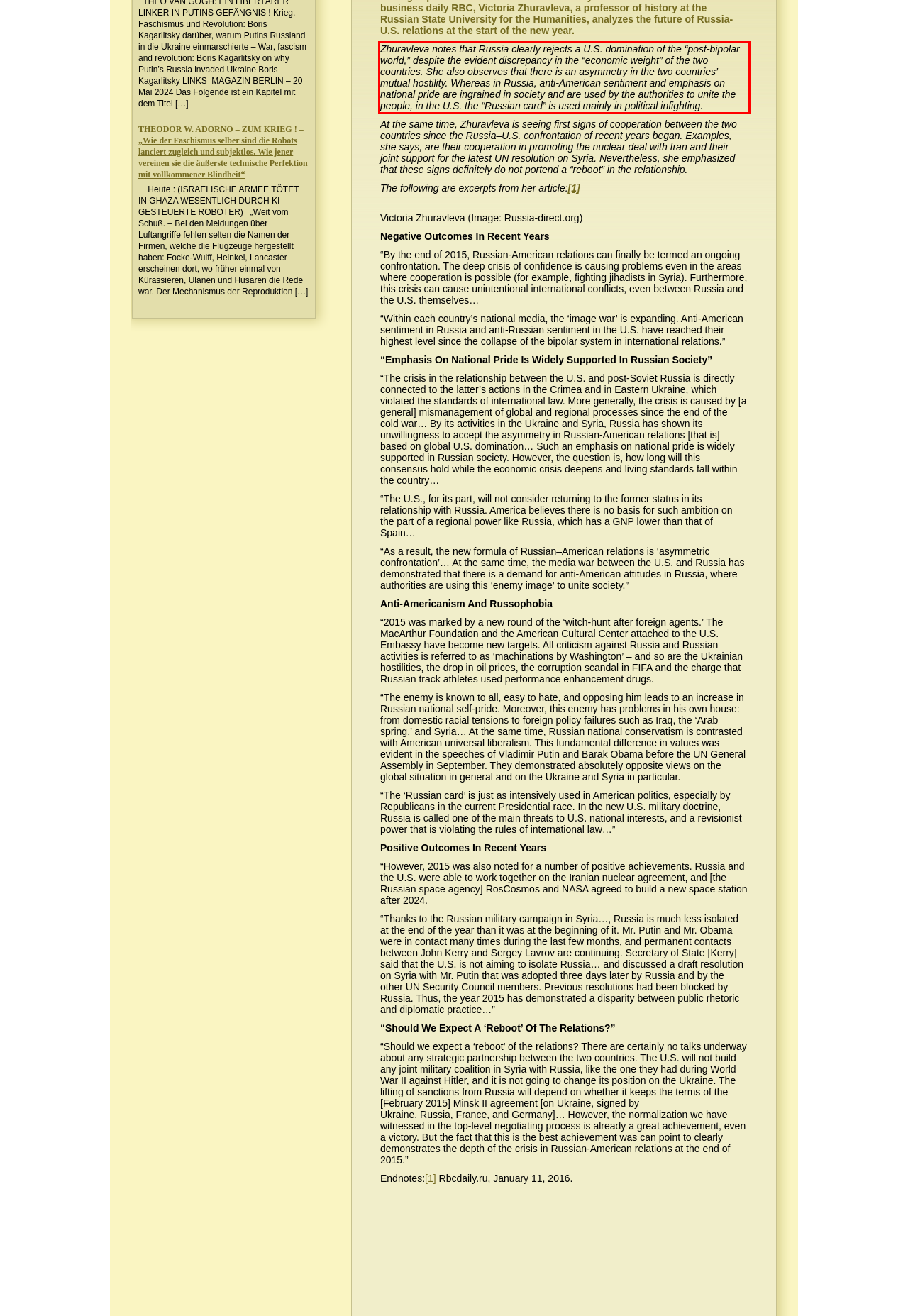Examine the screenshot of the webpage, locate the red bounding box, and generate the text contained within it.

Zhuravleva notes that Russia clearly rejects a U.S. domination of the “post-bipolar world,” despite the evident discrepancy in the “economic weight” of the two countries. She also observes that there is an asymmetry in the two countries’ mutual hostility. Whereas in Russia, anti-American sentiment and emphasis on national pride are ingrained in society and are used by the authorities to unite the people, in the U.S. the “Russian card” is used mainly in political infighting.